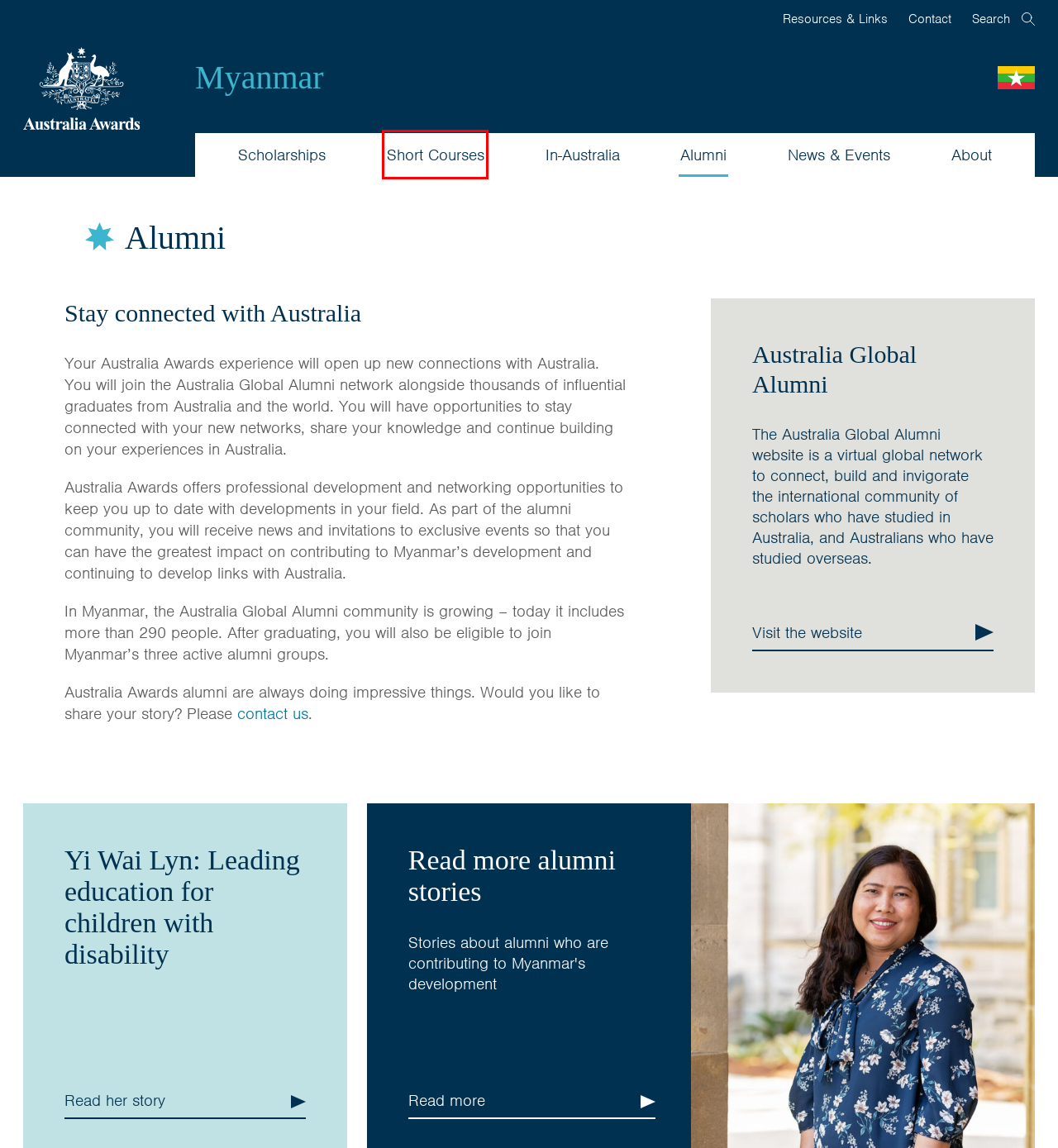You’re provided with a screenshot of a webpage that has a red bounding box around an element. Choose the best matching webpage description for the new page after clicking the element in the red box. The options are:
A. Yi Wai Lyn: Leading education for children with disability - Australia Awards - Myanmar
B. About - Australia Awards - Myanmar
C. Search - Australia Awards - Myanmar
D. Resources & Links - Australia Awards - Myanmar
E. Scholarships - Australia Awards - Myanmar
F. Short Courses - Australia Awards - Myanmar
G. News & Events - Australia Awards - Myanmar
H. In-Australia - Australia Awards - Myanmar

F